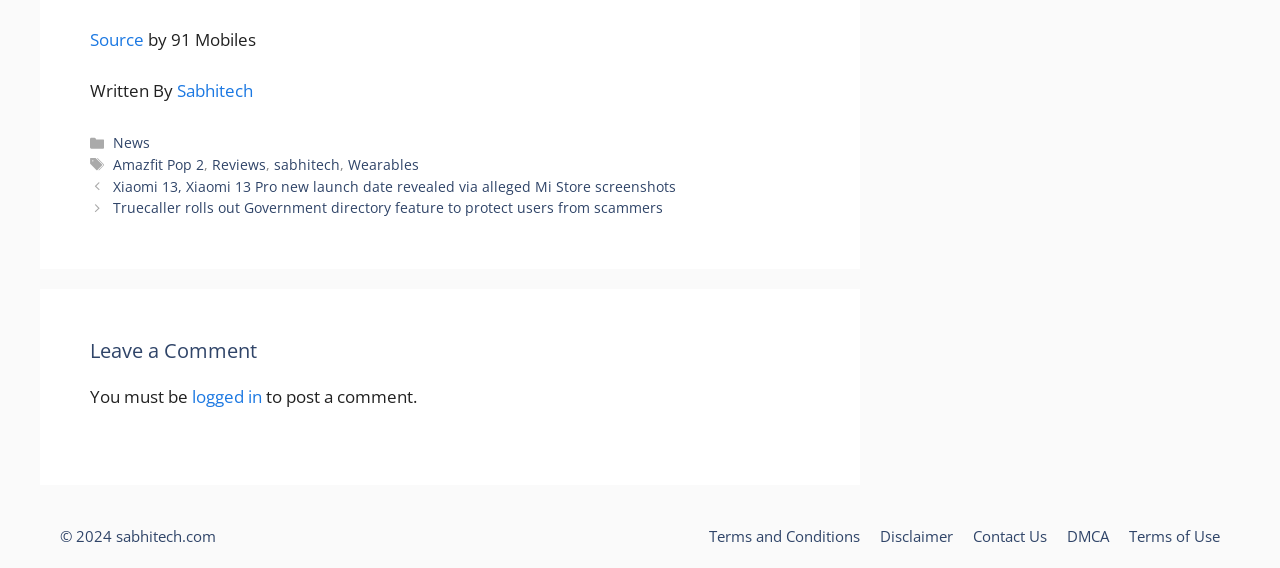What is the purpose of the 'Leave a Comment' section?
Please give a detailed and elaborate answer to the question based on the image.

The 'Leave a Comment' section is a heading element that precedes a text stating 'You must be logged in to post a comment', indicating that the purpose of this section is to allow users to post comments after logging in.